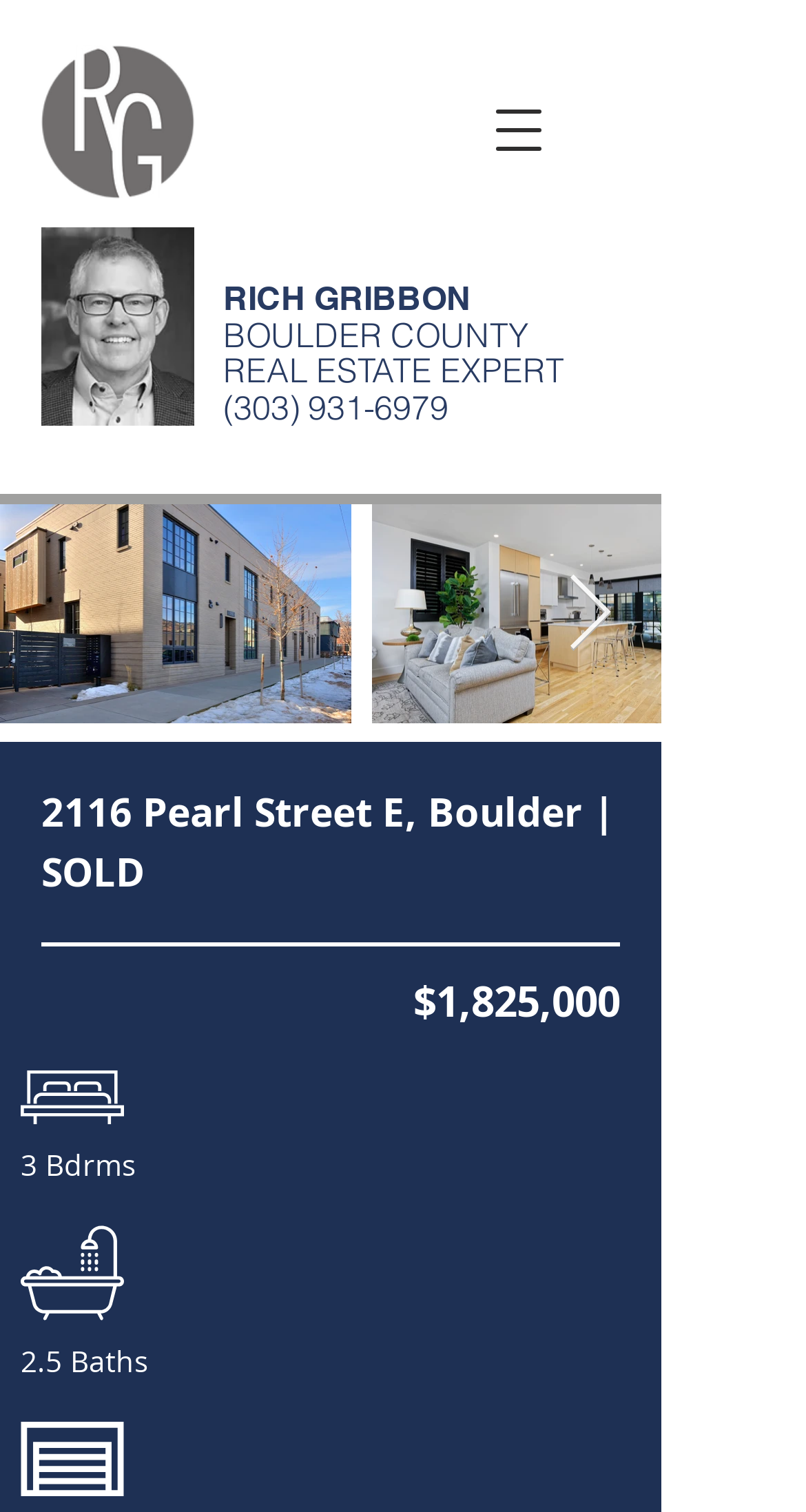Write a detailed summary of the webpage, including text, images, and layout.

This webpage appears to be a real estate agent's profile page. At the top left, there is a logo image, accompanied by a link. Below the logo, there is a black and white headshot of Rich Gribbon. To the right of the headshot, there is a navigation menu button. 

The main content of the page is divided into two sections. On the left, there is a section dedicated to Rich Gribbon's profile, with three headings: his name, his title as a Boulder County real estate expert, and his phone number. Each of these headings is also a link. 

On the right side, there is a section showcasing a property, with two large buttons containing images of the property. Below these images, there is a "Next Item" button. 

Below the profile and property sections, there is a heading announcing the sale of a property at 2116 Pearl Street E, Boulder, followed by the sale price of $1,825,000. Finally, at the bottom of the page, there are two static text elements listing the property's features: 3 bedrooms and 2.5 bathrooms.